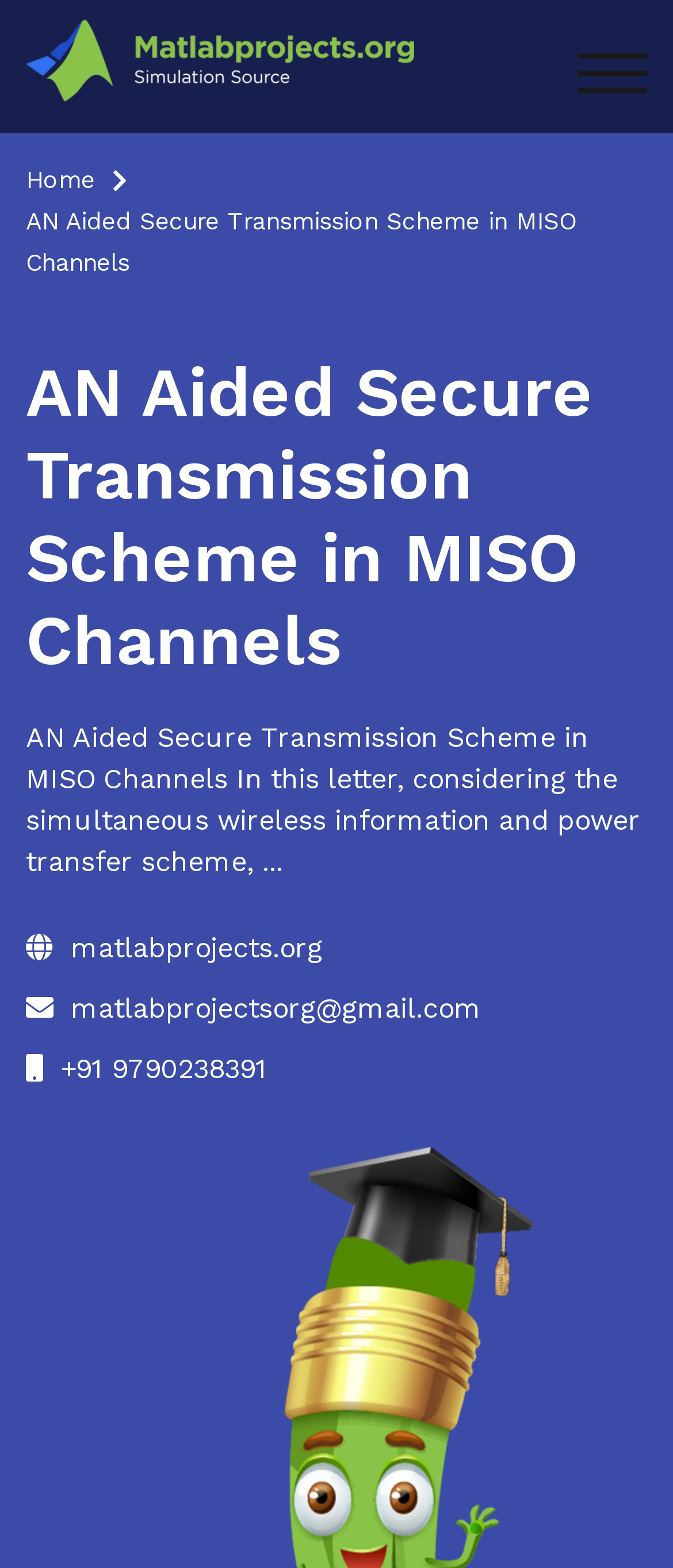How many links are there in the primary menu?
Using the image, respond with a single word or phrase.

2